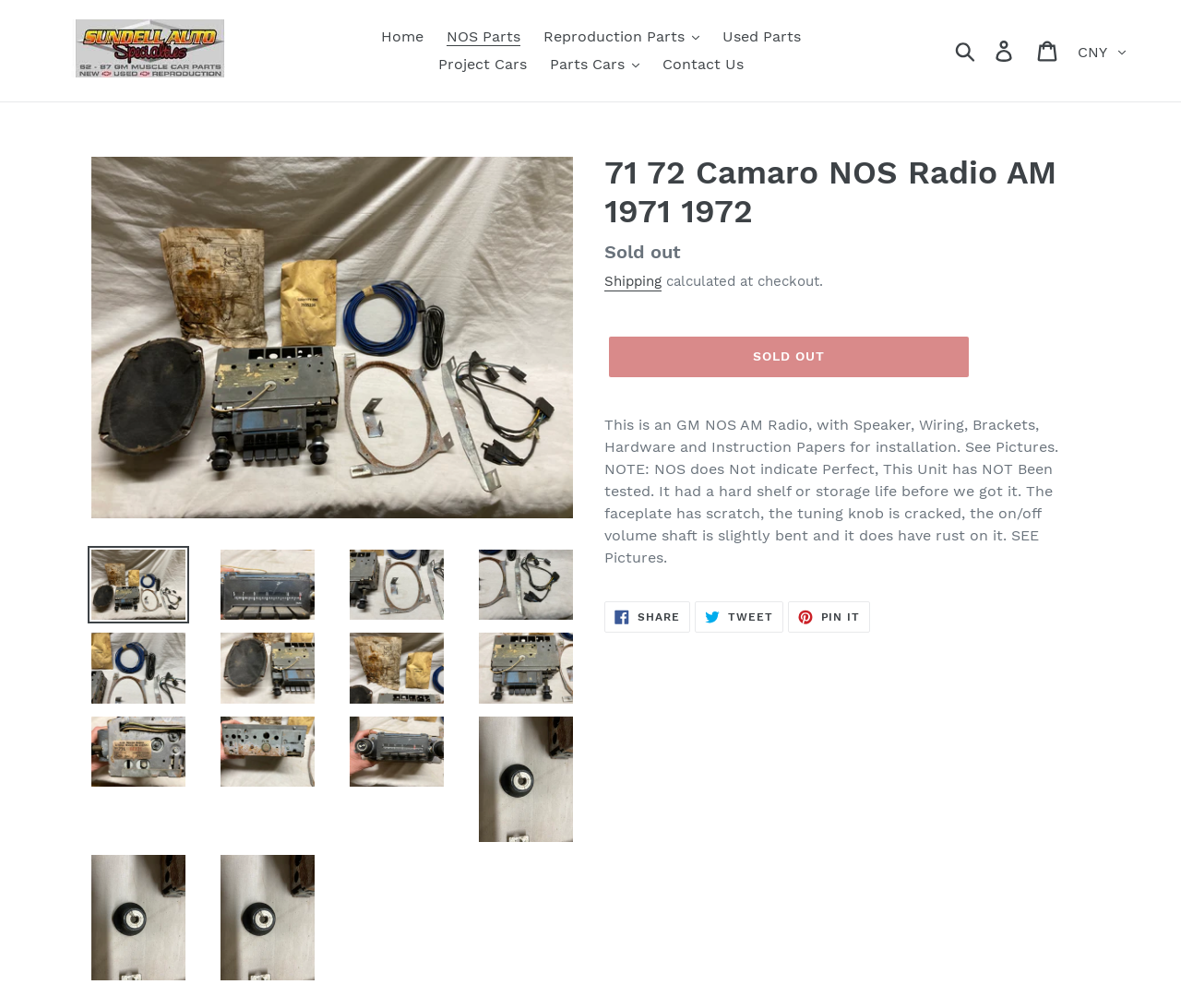Can you provide the bounding box coordinates for the element that should be clicked to implement the instruction: "Click the 'Search' button"?

[0.804, 0.038, 0.833, 0.062]